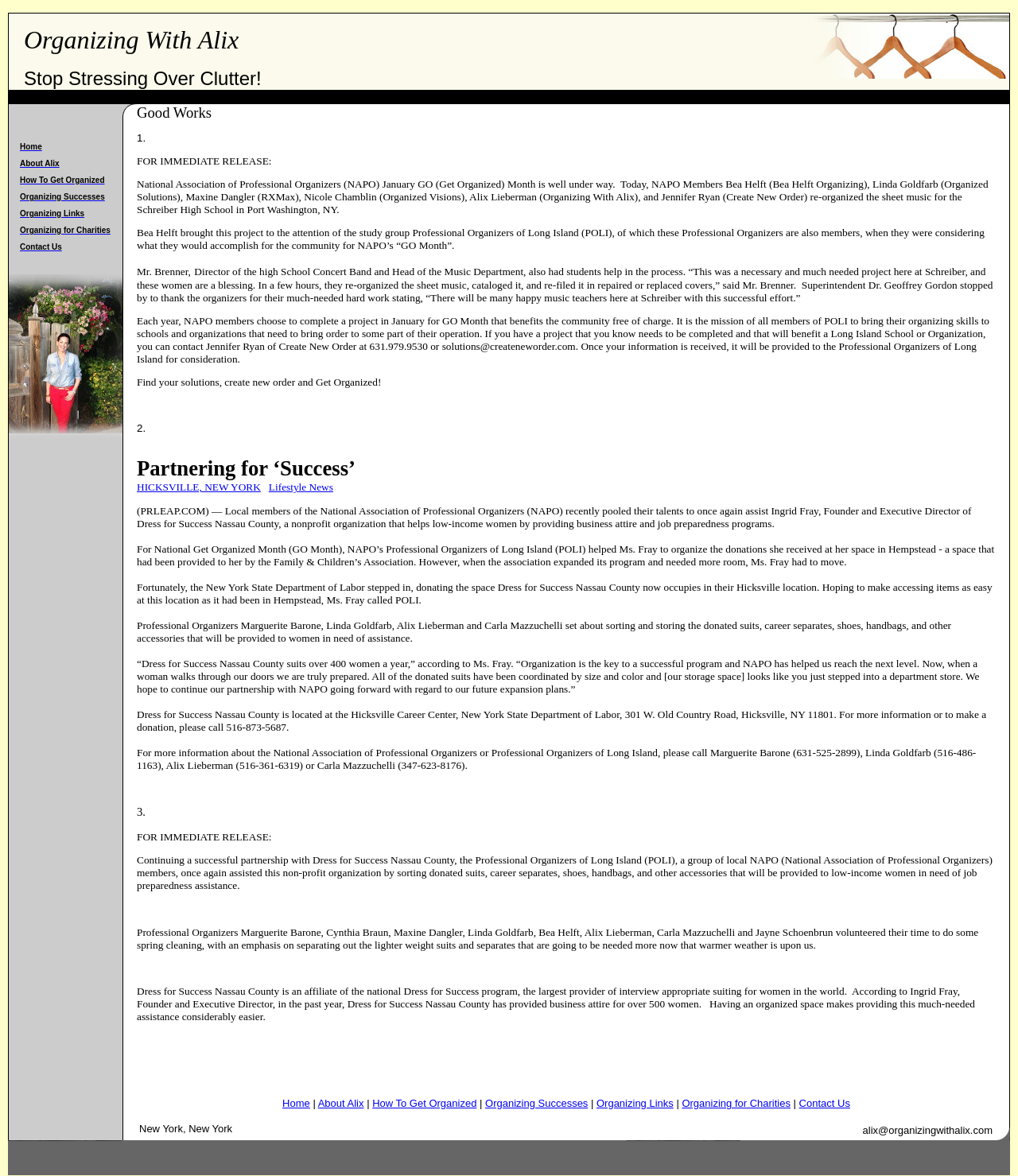Provide the bounding box coordinates for the specified HTML element described in this description: "How To Get Organized". The coordinates should be four float numbers ranging from 0 to 1, in the format [left, top, right, bottom].

[0.012, 0.146, 0.112, 0.16]